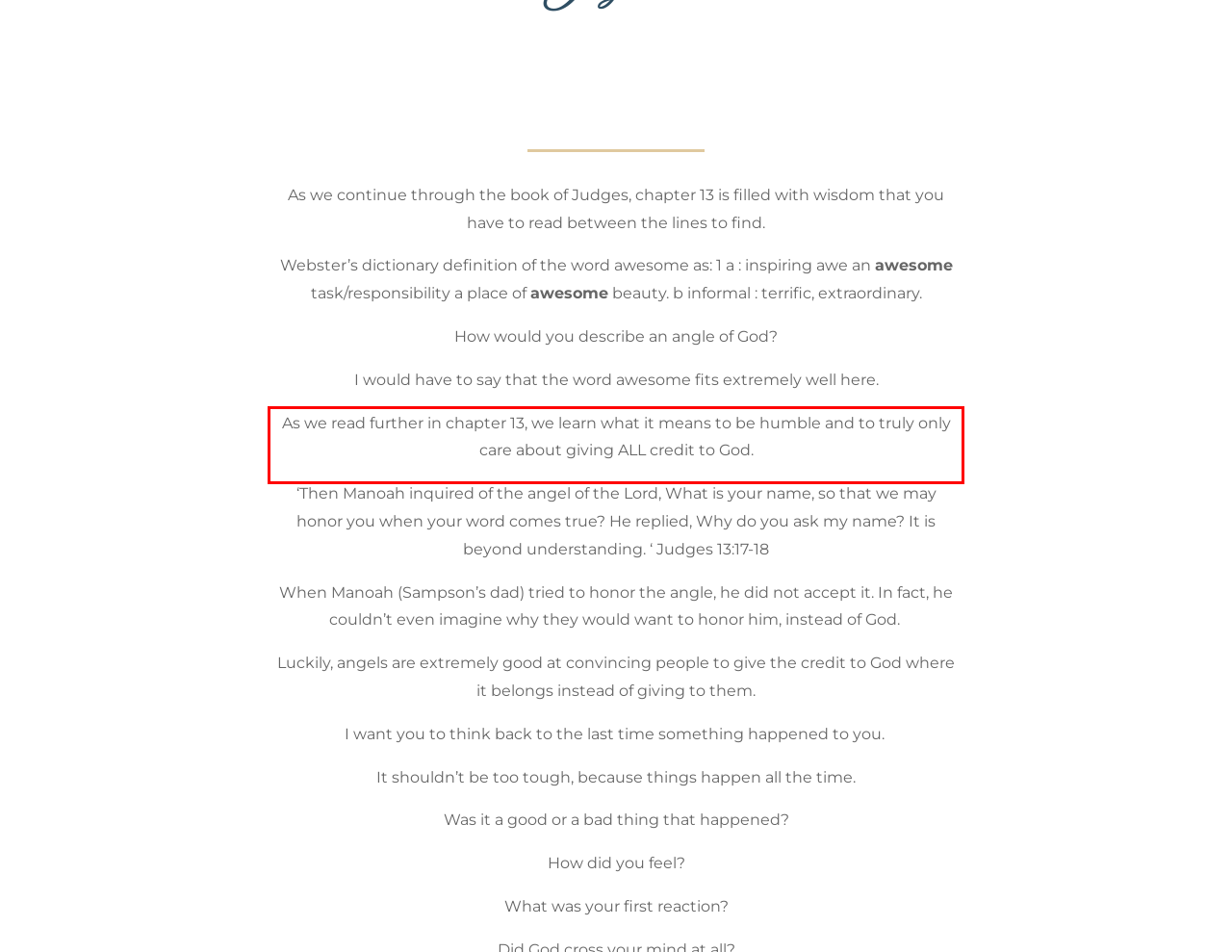Please recognize and transcribe the text located inside the red bounding box in the webpage image.

As we read further in chapter 13, we learn what it means to be humble and to truly only care about giving ALL credit to God.